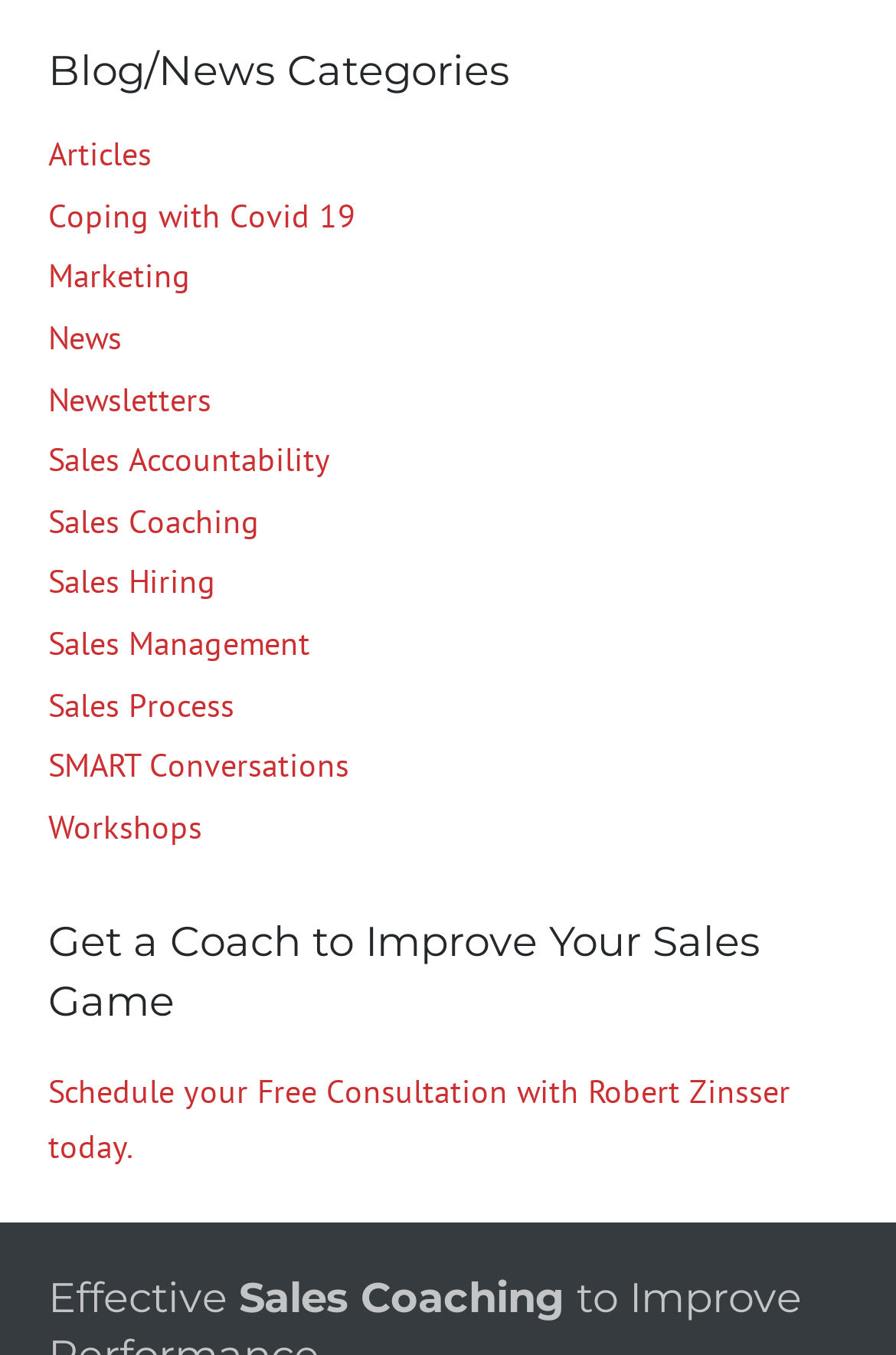How many categories are listed under Blog/News?
With the help of the image, please provide a detailed response to the question.

I counted the number of links under the heading 'Blog/News Categories', which are 'Articles', 'Coping with Covid 19', 'Marketing', 'News', 'Newsletters', 'Sales Accountability', 'Sales Coaching', 'Sales Hiring', 'Sales Management', 'Sales Process', and 'SMART Conversations'. There are 11 links in total.